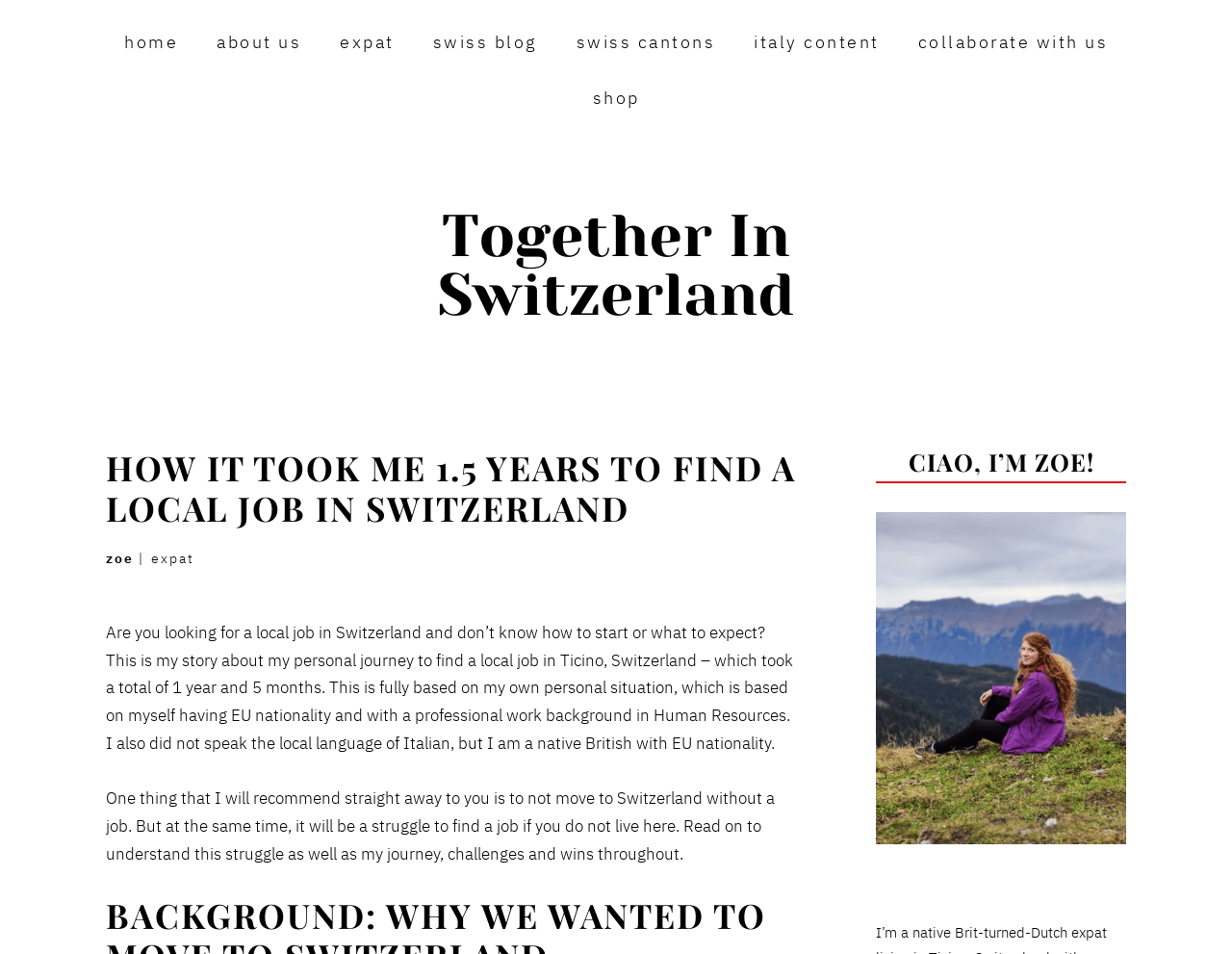Find the bounding box coordinates of the clickable area that will achieve the following instruction: "read about the author".

[0.711, 0.469, 0.914, 0.506]